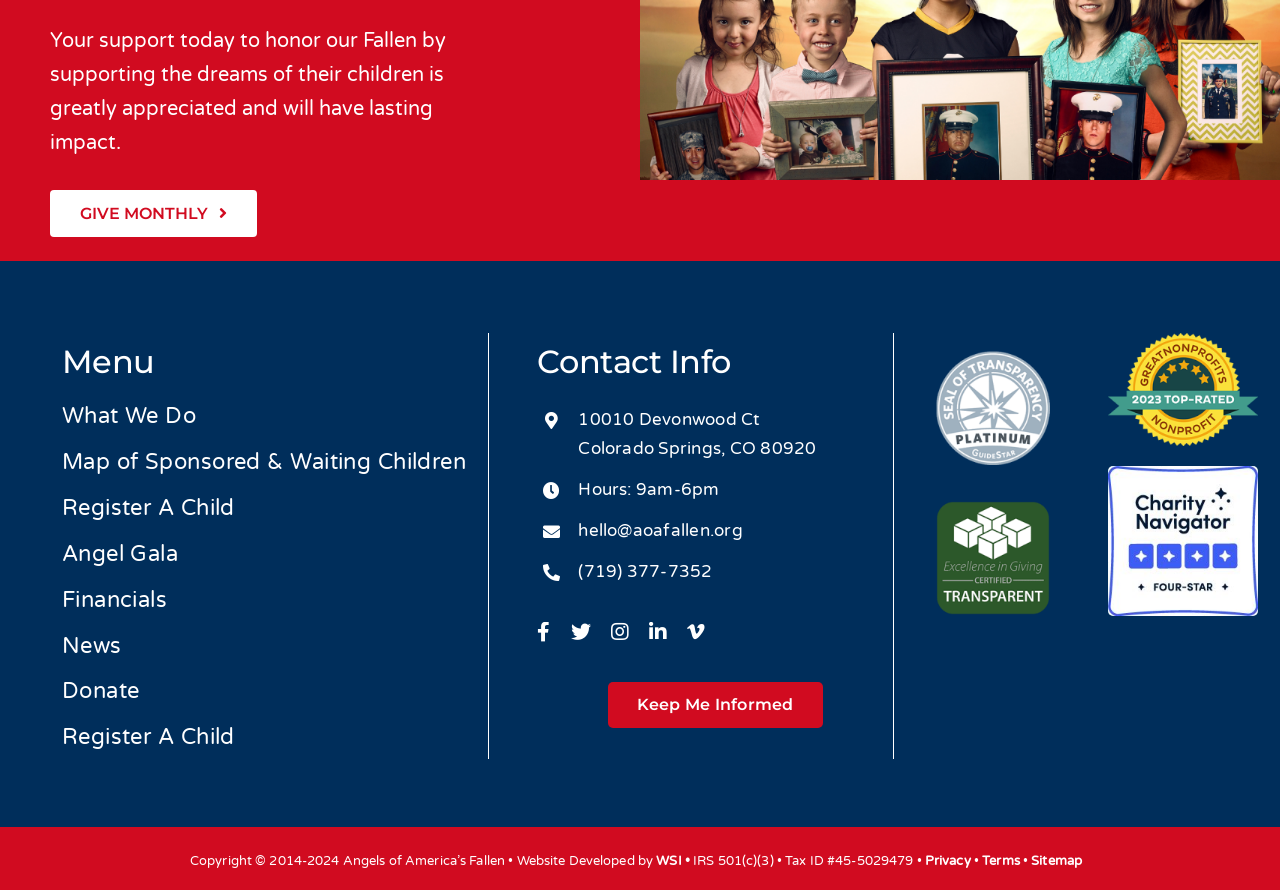Answer the following in one word or a short phrase: 
What is the name of the event mentioned on the webpage?

Angel Gala